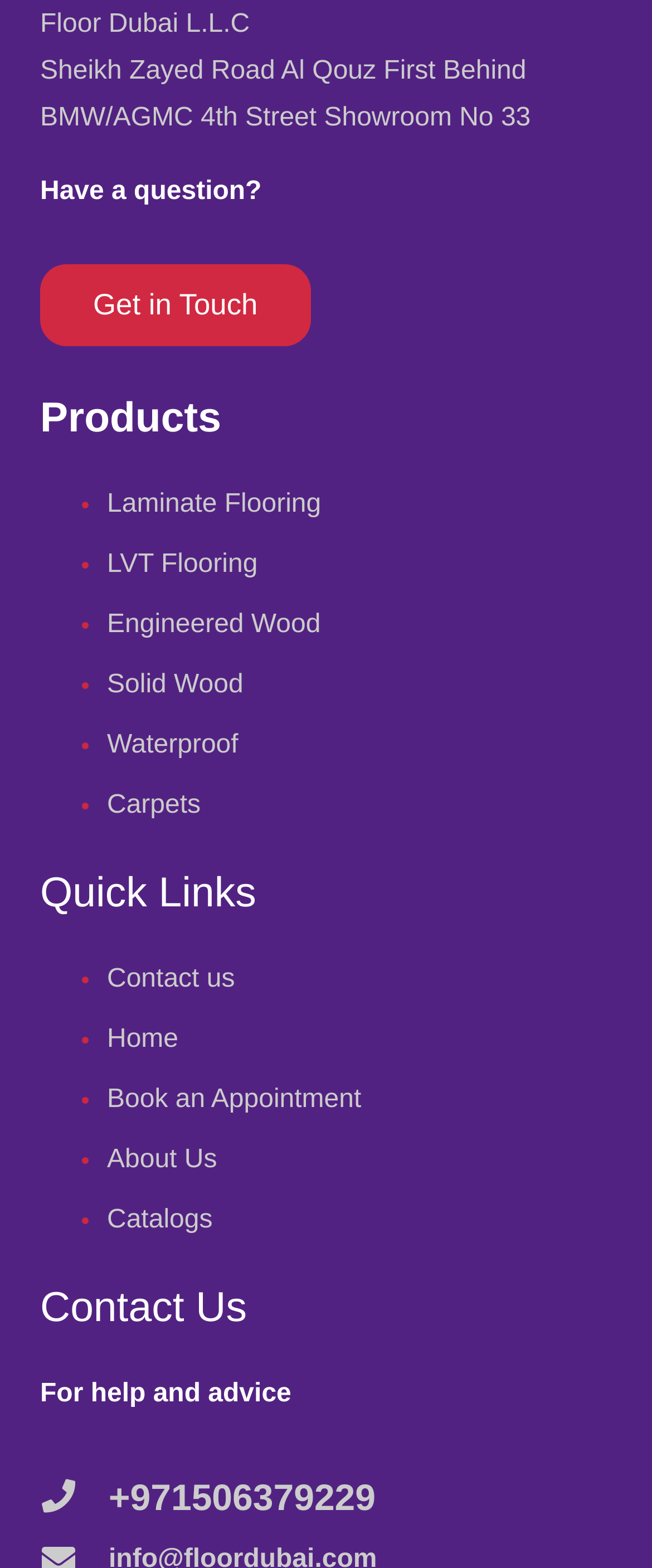Determine the bounding box for the UI element described here: "Get in Touch".

[0.062, 0.168, 0.476, 0.221]